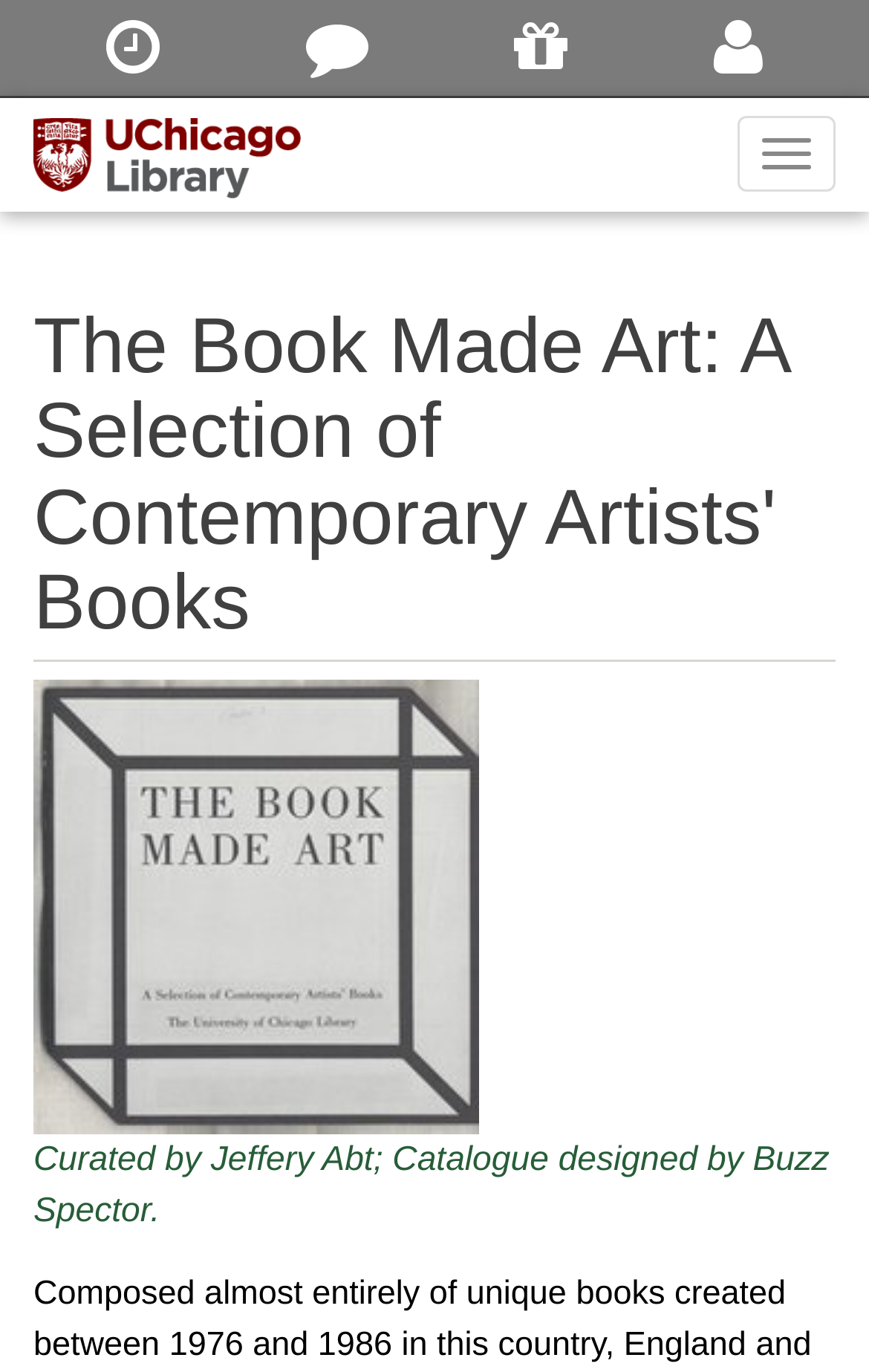Bounding box coordinates are given in the format (top-left x, top-left y, bottom-right x, bottom-right y). All values should be floating point numbers between 0 and 1. Provide the bounding box coordinate for the UI element described as: Library Hours

[0.038, 0.0, 0.268, 0.07]